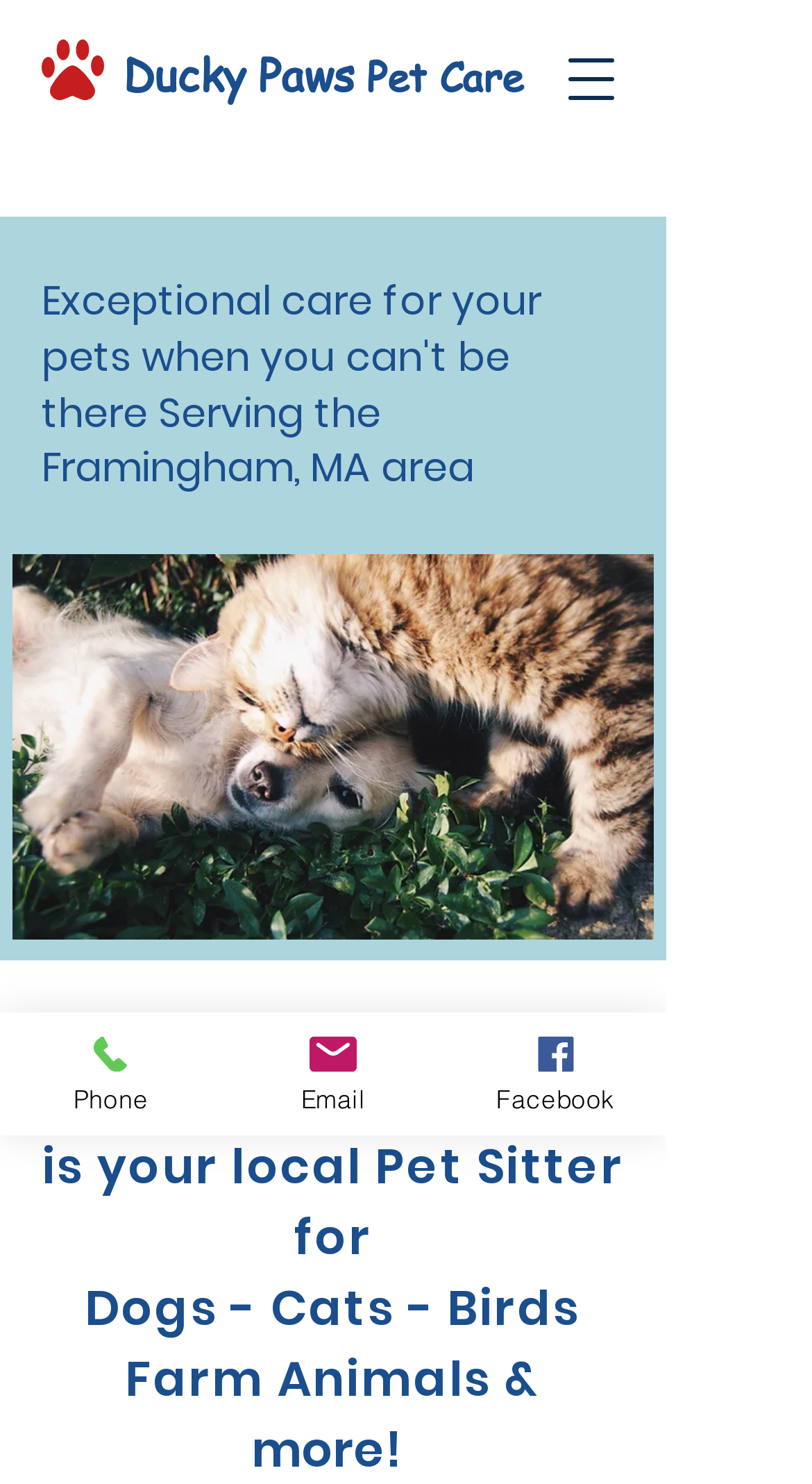Based on the image, provide a detailed response to the question:
How many social media links are present at the bottom?

There is only one social media link present at the bottom of the webpage, which is the link to Facebook. This can be inferred from the link element with the text 'Facebook' and the accompanying image element.